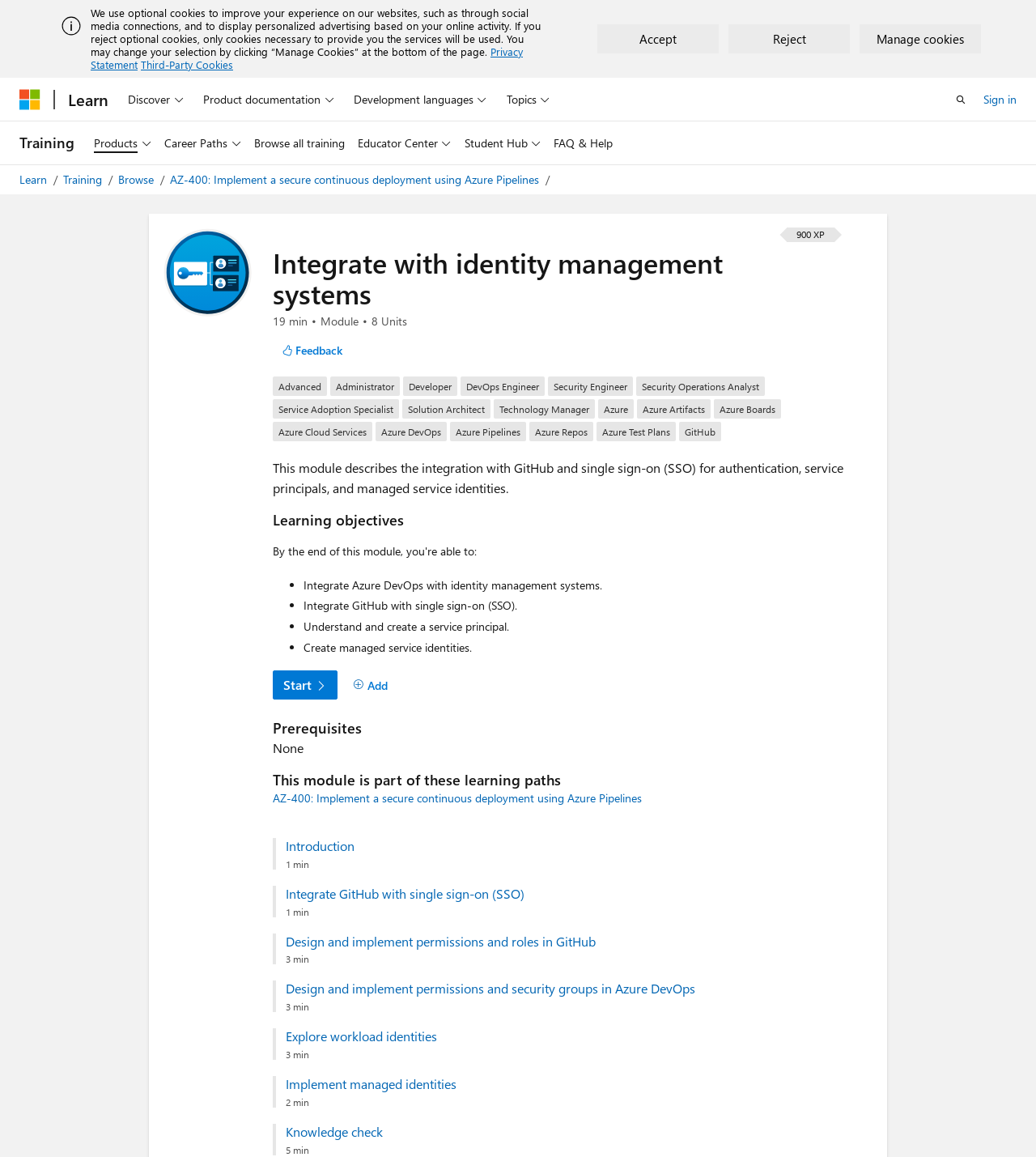Please indicate the bounding box coordinates for the clickable area to complete the following task: "Browse all training". The coordinates should be specified as four float numbers between 0 and 1, i.e., [left, top, right, bottom].

[0.239, 0.105, 0.339, 0.142]